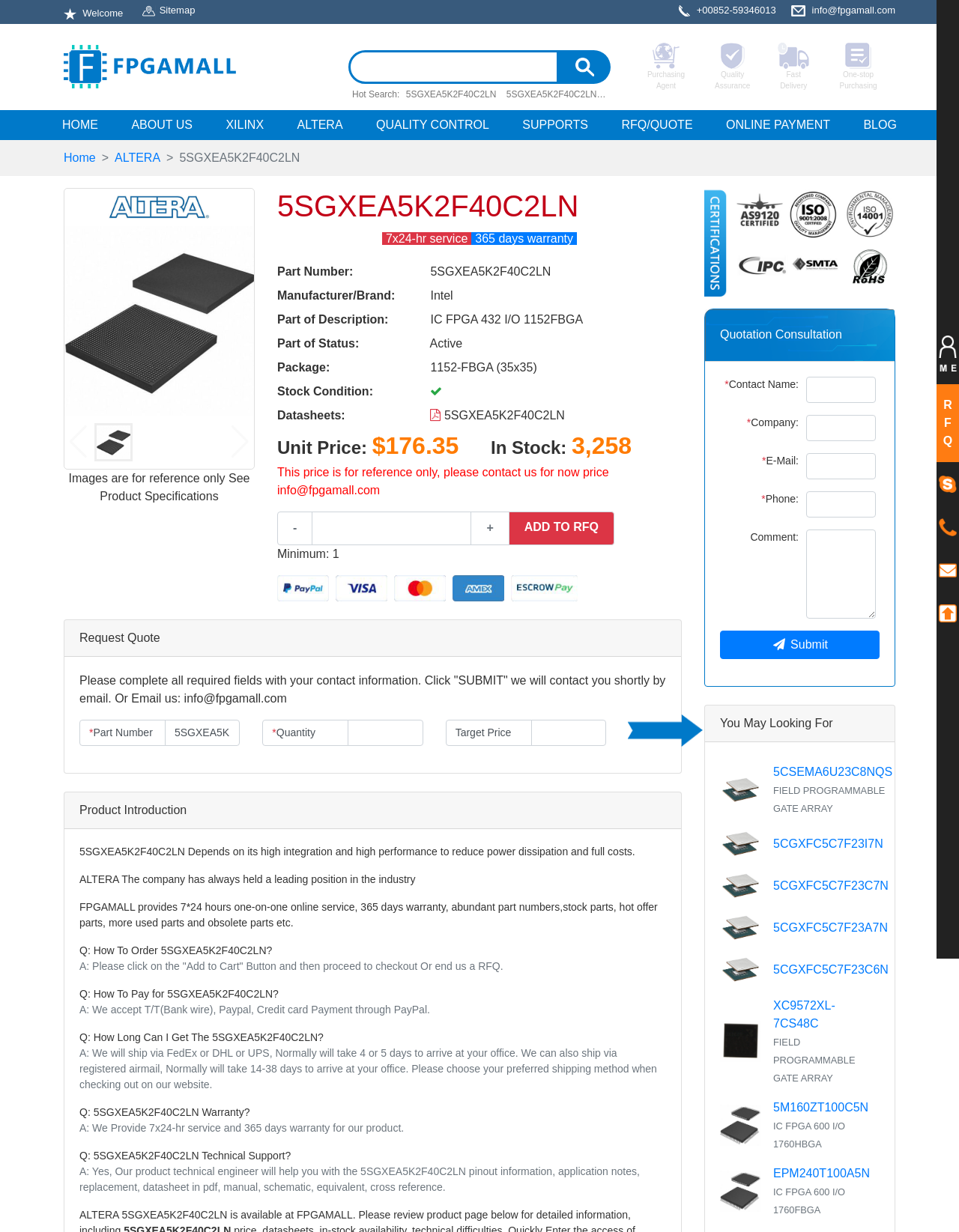Find the bounding box coordinates of the clickable element required to execute the following instruction: "View product details". Provide the coordinates as four float numbers between 0 and 1, i.e., [left, top, right, bottom].

[0.164, 0.036, 0.246, 0.072]